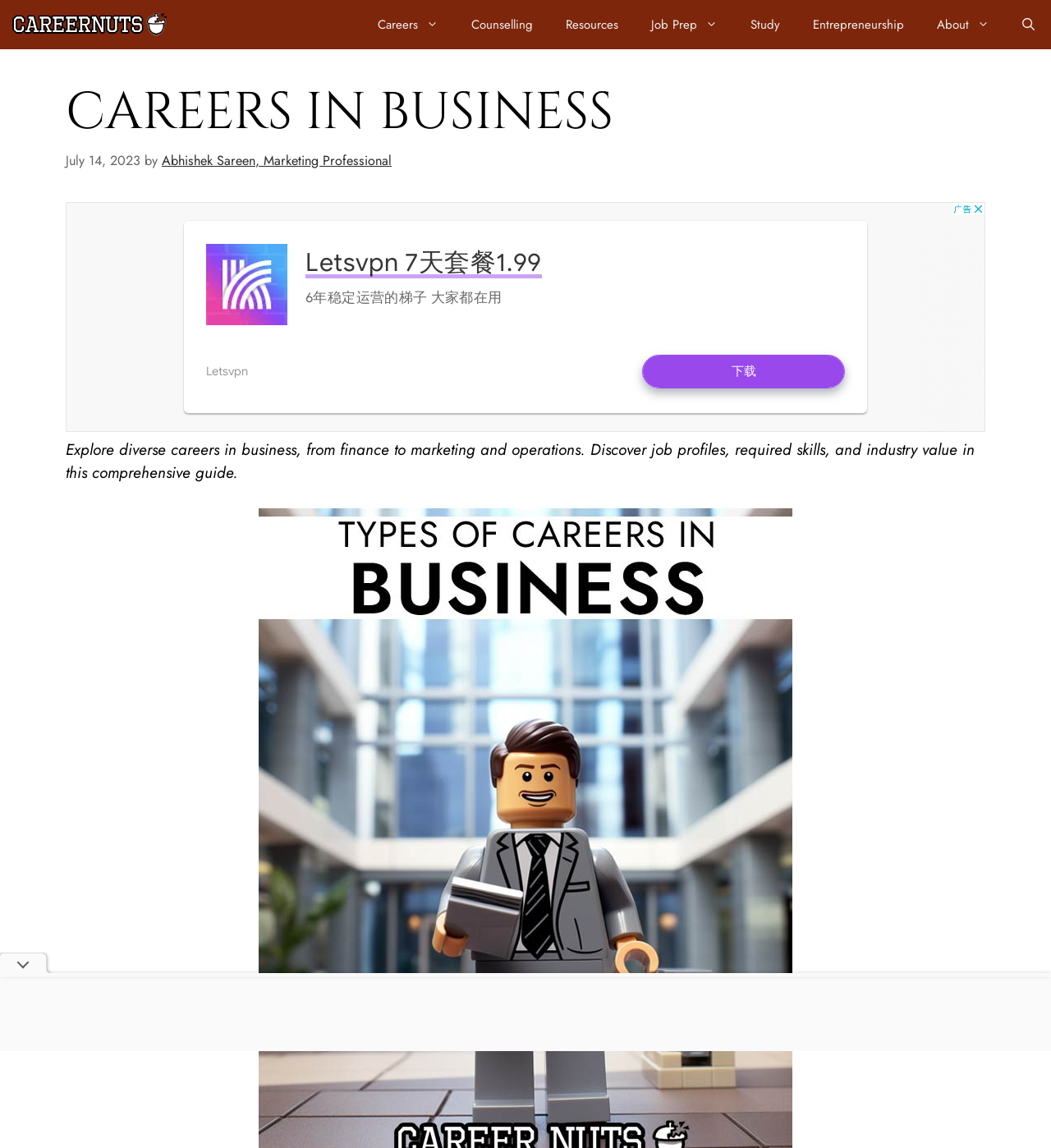How many navigation links are there?
Answer the question using a single word or phrase, according to the image.

9